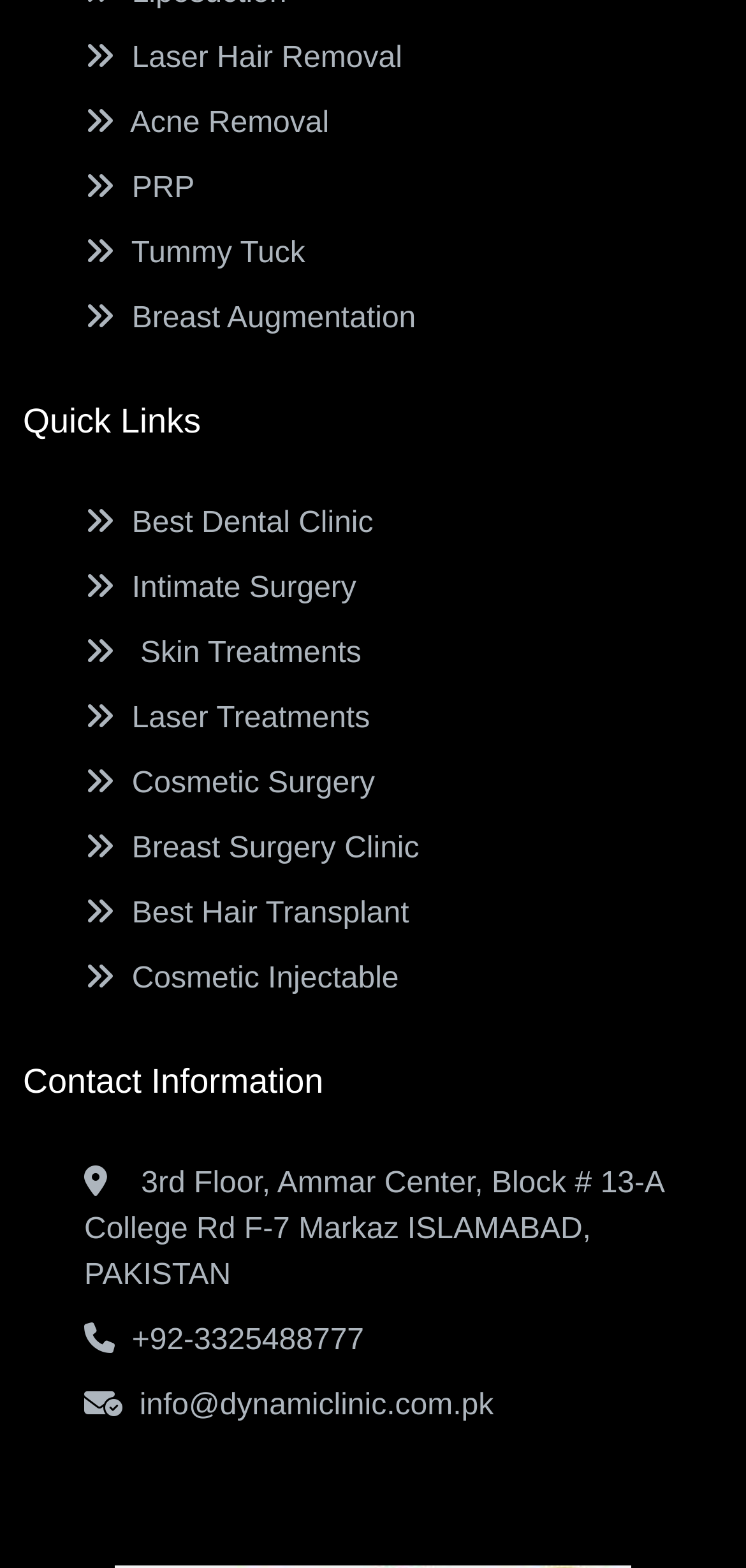Can you find the bounding box coordinates of the area I should click to execute the following instruction: "Get in touch through email"?

[0.113, 0.886, 0.662, 0.906]